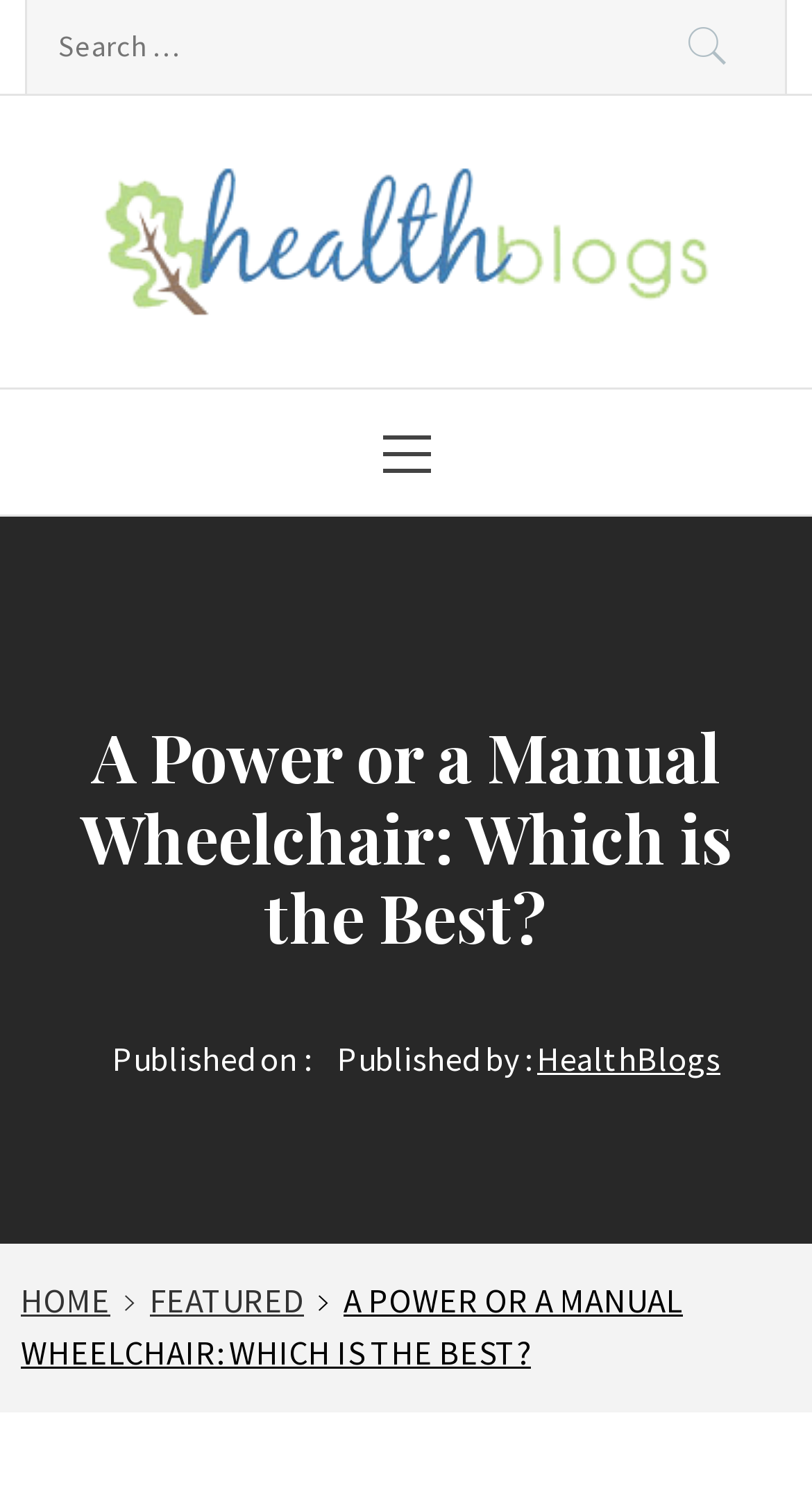What is the function of the 'Primary Menu'?
Answer the question with as much detail as possible.

The 'Primary Menu' is a control element located at the top of the webpage, and it is labeled as 'Primary Menu'. This suggests that it is a navigation menu that allows users to navigate to different parts of the website.